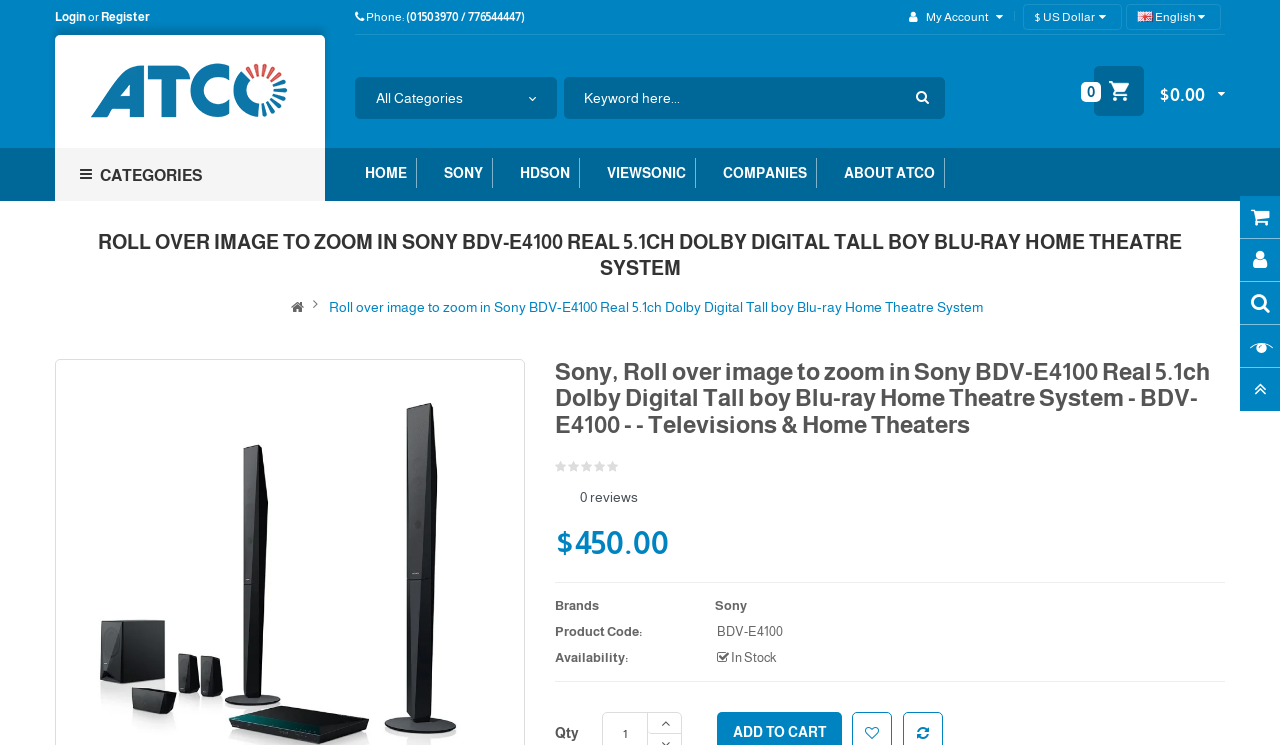Can you show the bounding box coordinates of the region to click on to complete the task described in the instruction: "Search for a product"?

[0.441, 0.103, 0.732, 0.16]